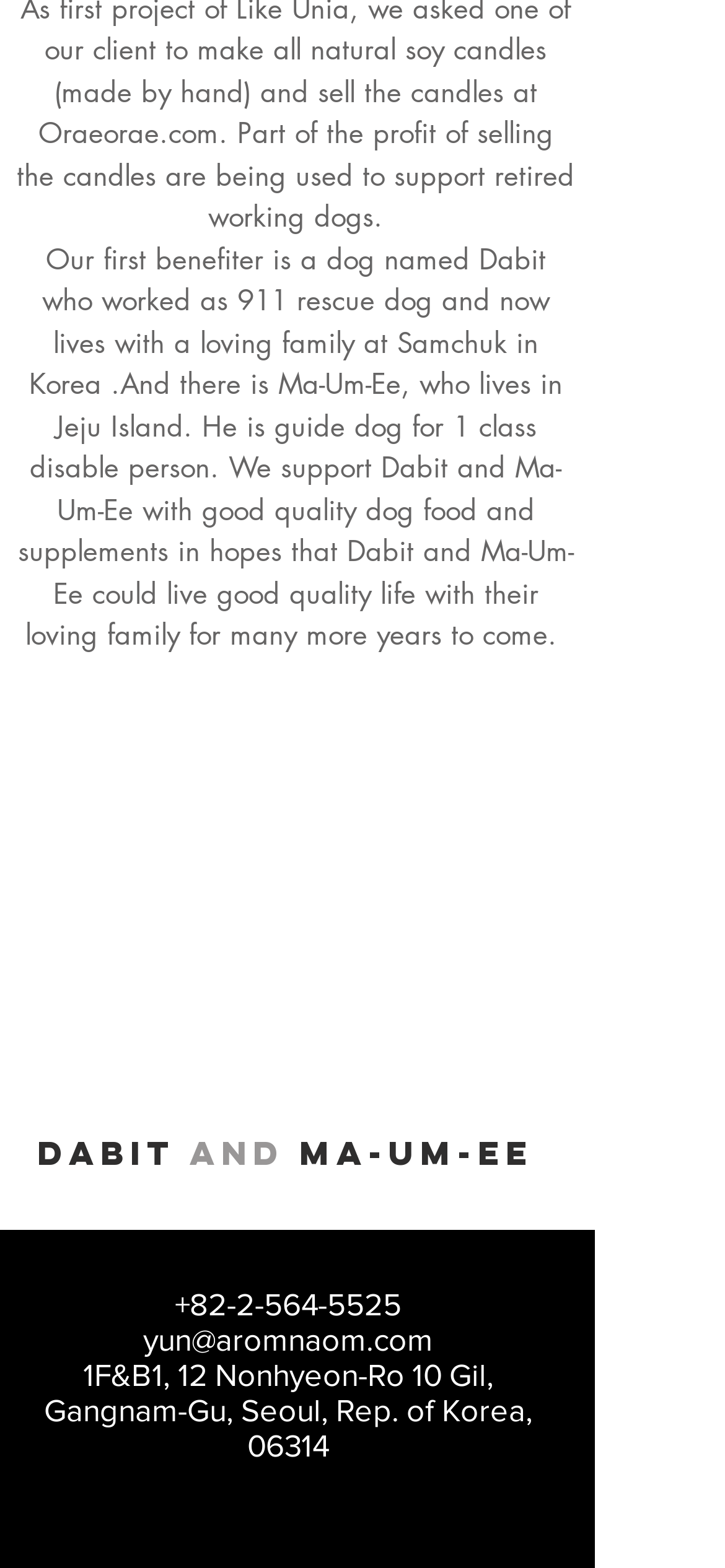What social media platforms are available?
Based on the screenshot, provide a one-word or short-phrase response.

Facebook and Instagram